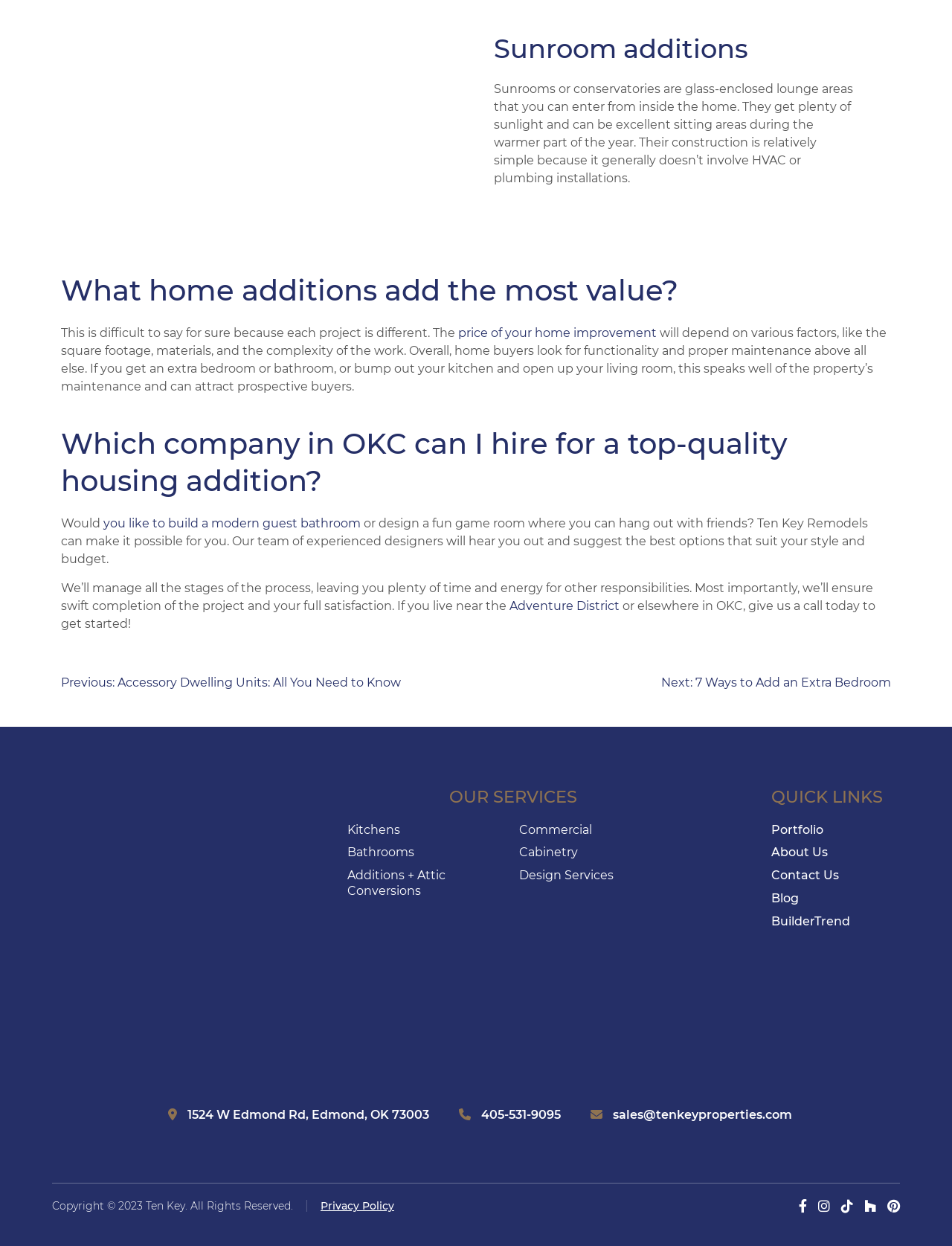What services does Ten Key Remodels offer?
Provide an in-depth and detailed answer to the question.

The webpage lists various services offered by Ten Key Remodels, including Kitchens, Bathrooms, Additions + Attic Conversions, Commercial, Cabinetry, and Design Services, as mentioned in the link elements with IDs 274 to 279.